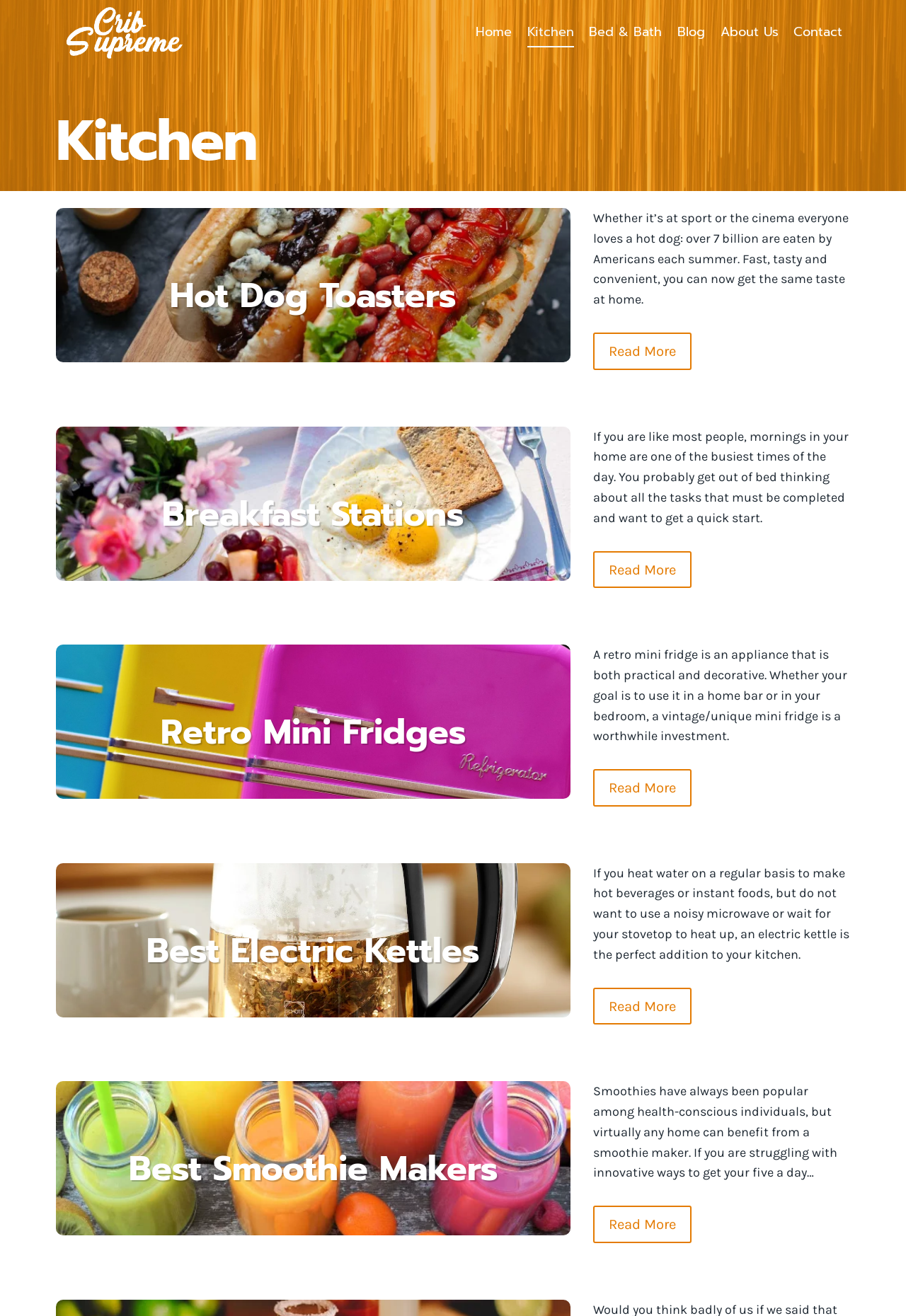Provide your answer to the question using just one word or phrase: How many links are there in the Primary Navigation?

6